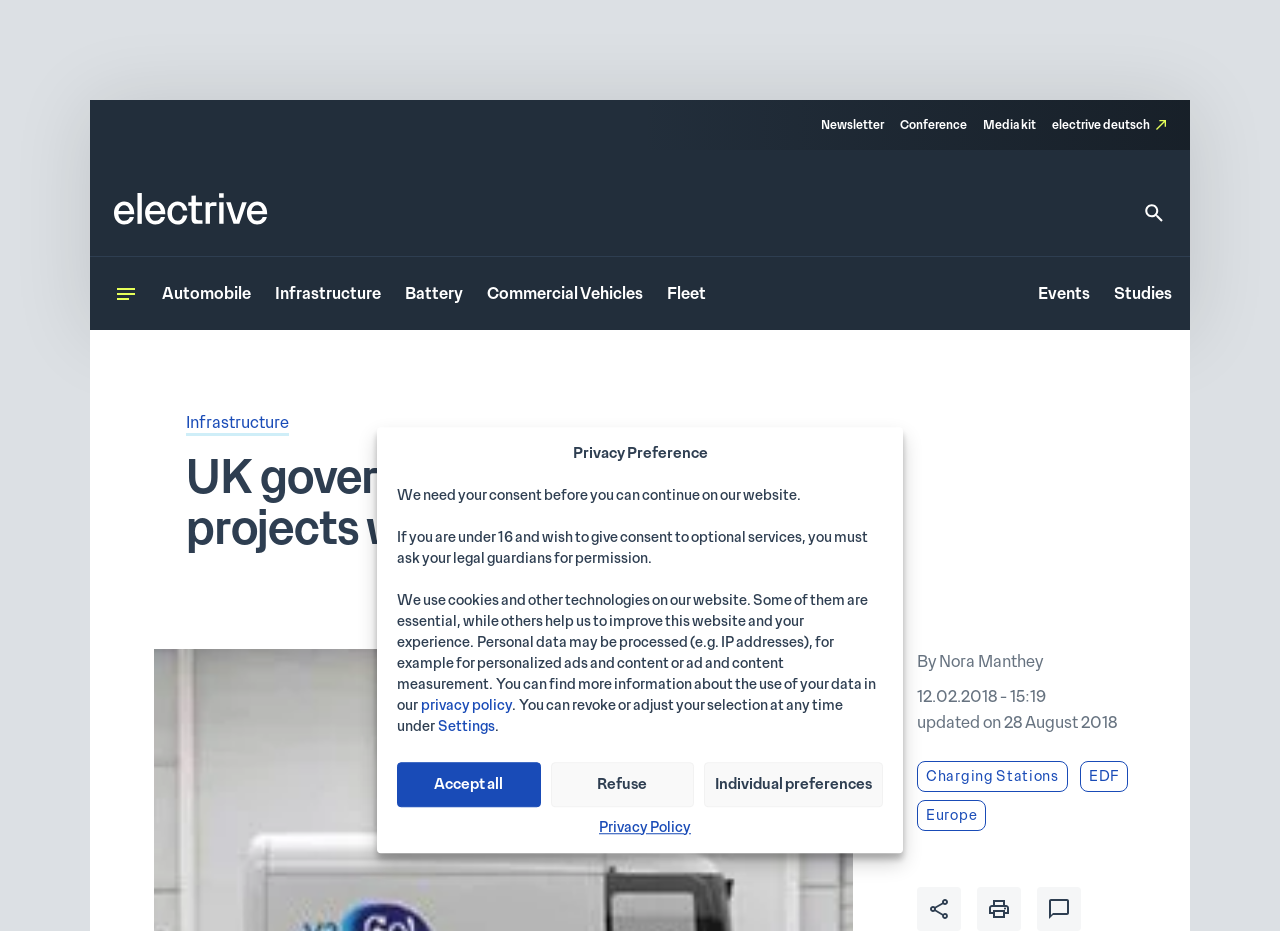Please identify the bounding box coordinates of the area that needs to be clicked to follow this instruction: "Visit the conference page".

[0.703, 0.126, 0.755, 0.145]